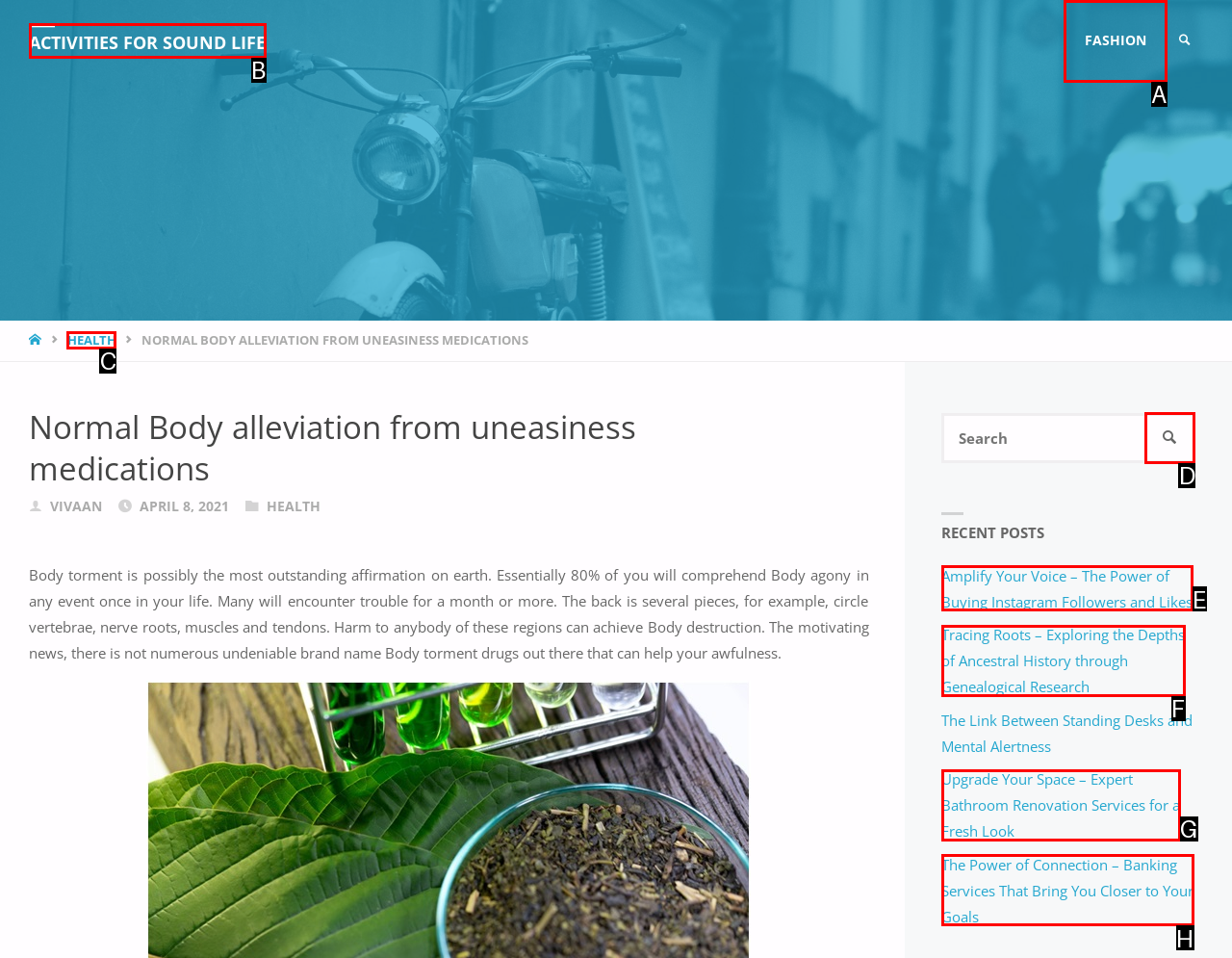Choose the option that best matches the description: Activities For Sound Life
Indicate the letter of the matching option directly.

B